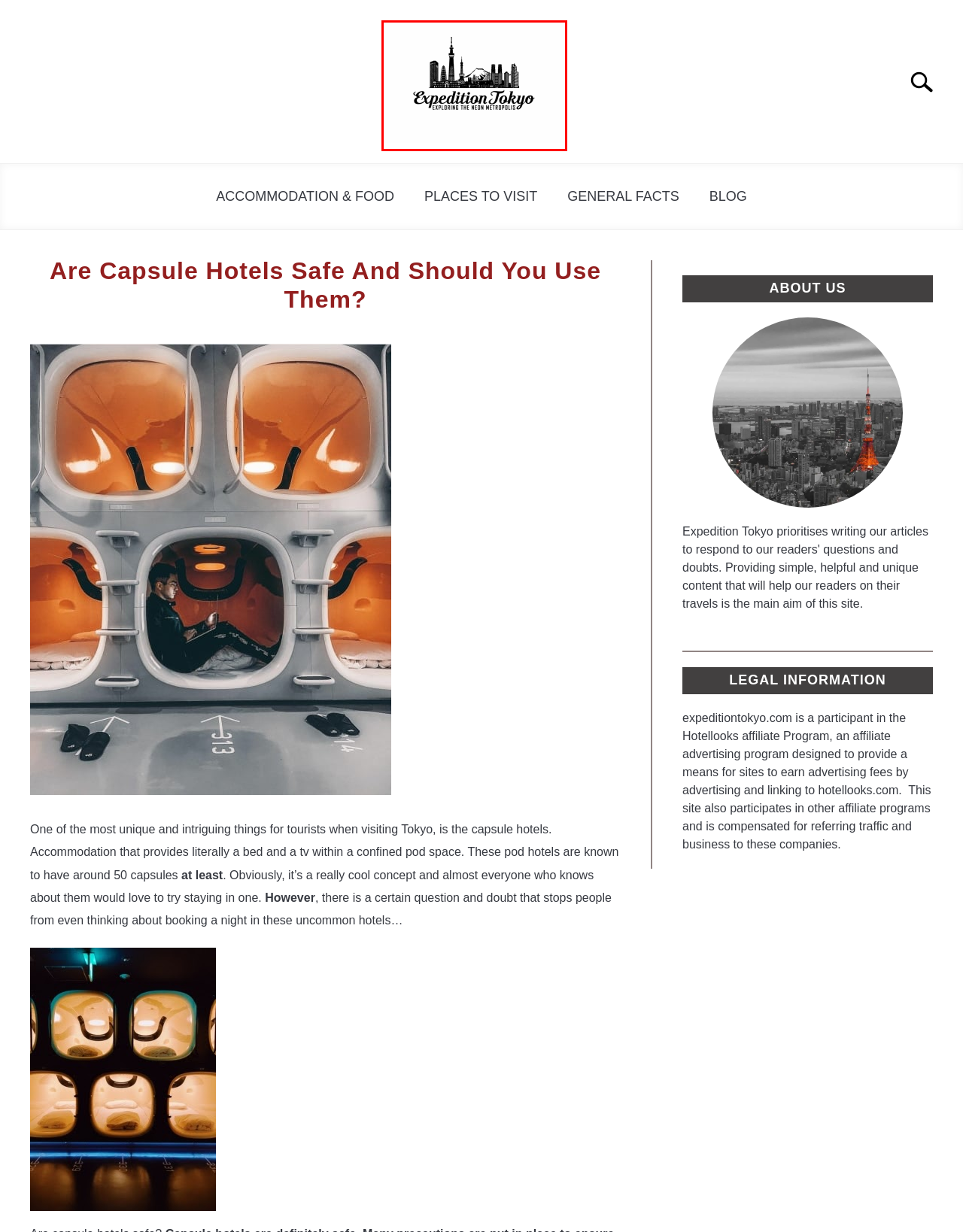Examine the screenshot of the webpage, which has a red bounding box around a UI element. Select the webpage description that best fits the new webpage after the element inside the red bounding box is clicked. Here are the choices:
A. Cookie Policy - Expedition Tokyo
B. Places To Visit - Expedition Tokyo
C. General Facts - Expedition Tokyo
D. Blog - Expedition Tokyo
E. Brandon, Author at Expedition Tokyo
F. Accommodation & Food - Expedition Tokyo
G. The Truth About Capsule Hotels in Japan | The Legendary Adventures of Anna
H. Home - Expedition Tokyo

H